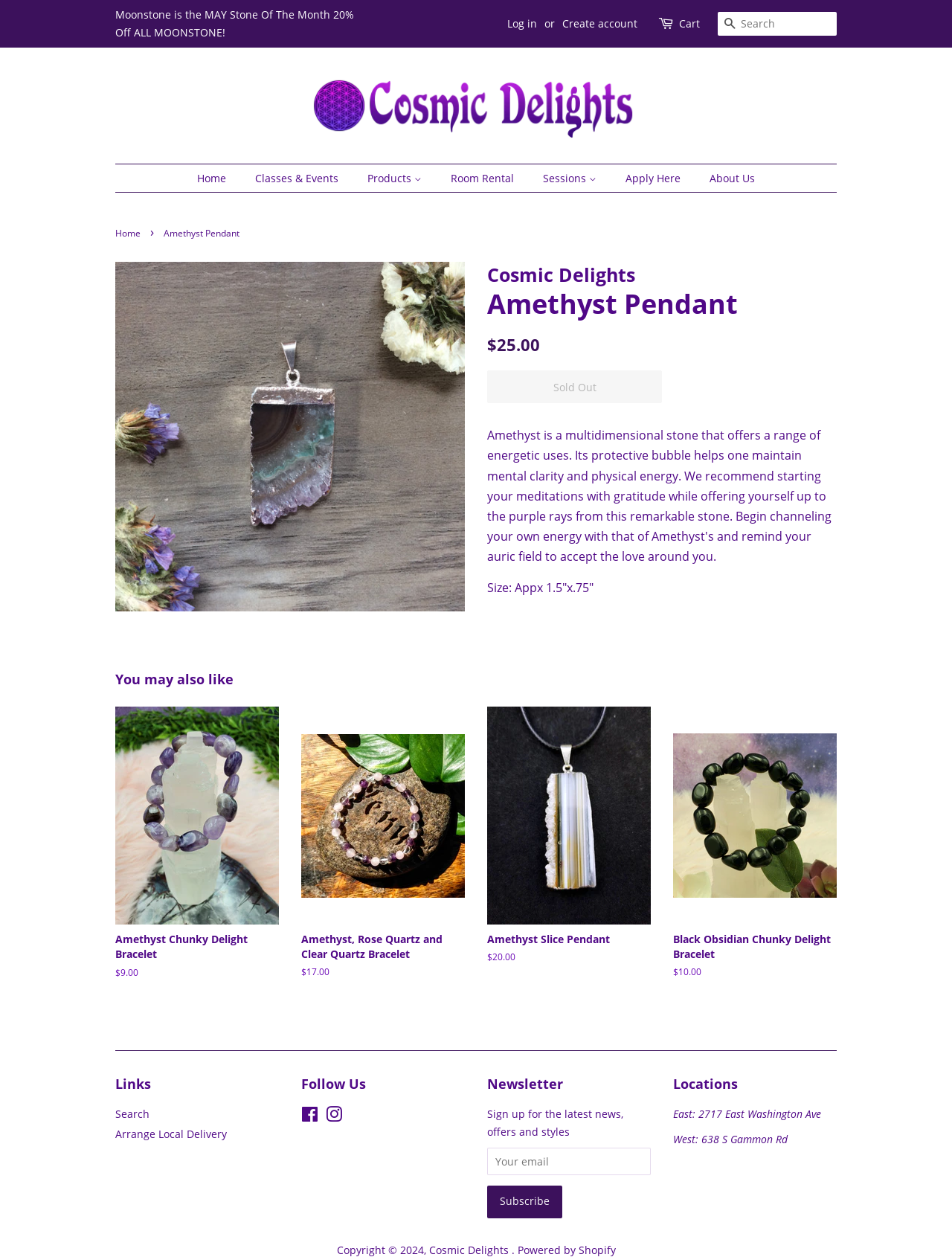Identify the bounding box coordinates of the section that should be clicked to achieve the task described: "Search for products".

[0.754, 0.009, 0.779, 0.029]